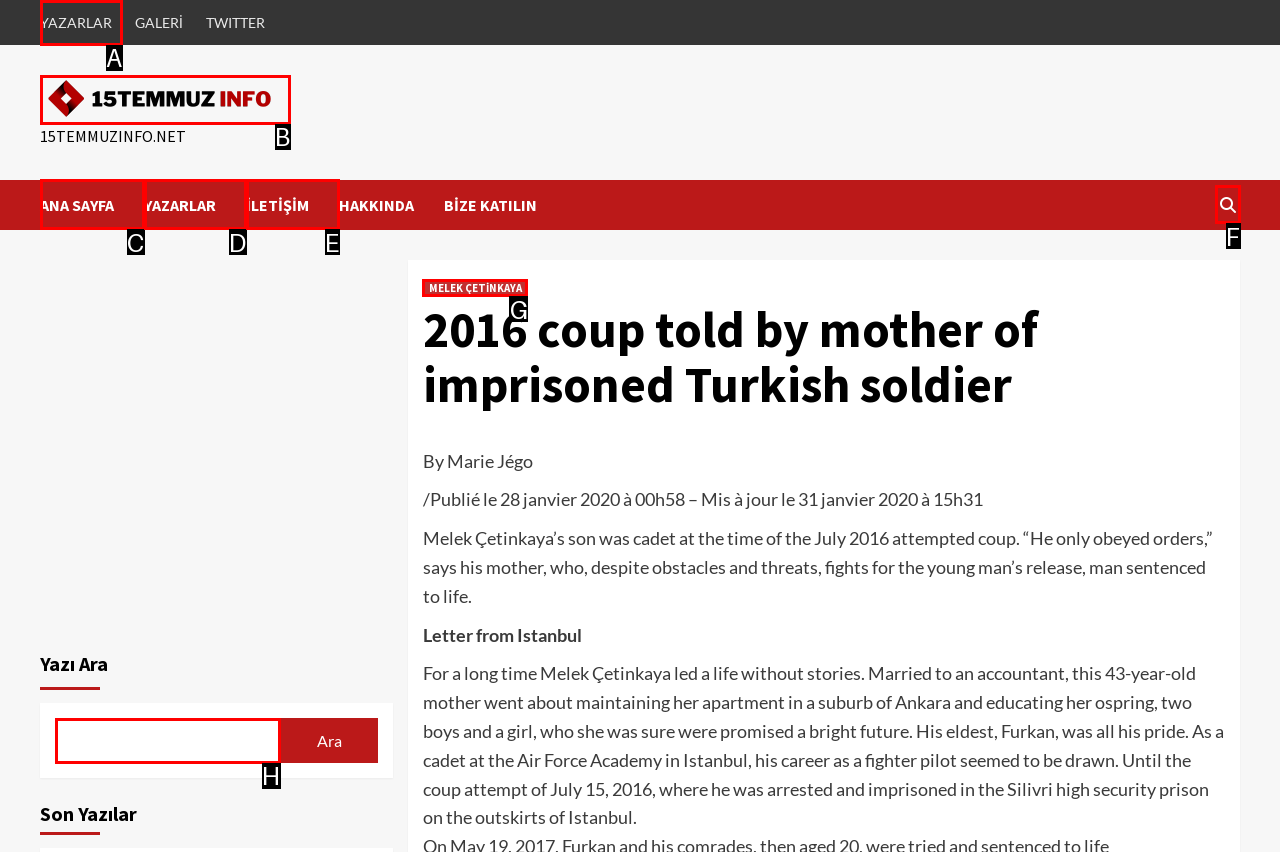Select the HTML element that should be clicked to accomplish the task: Search for an article Reply with the corresponding letter of the option.

H